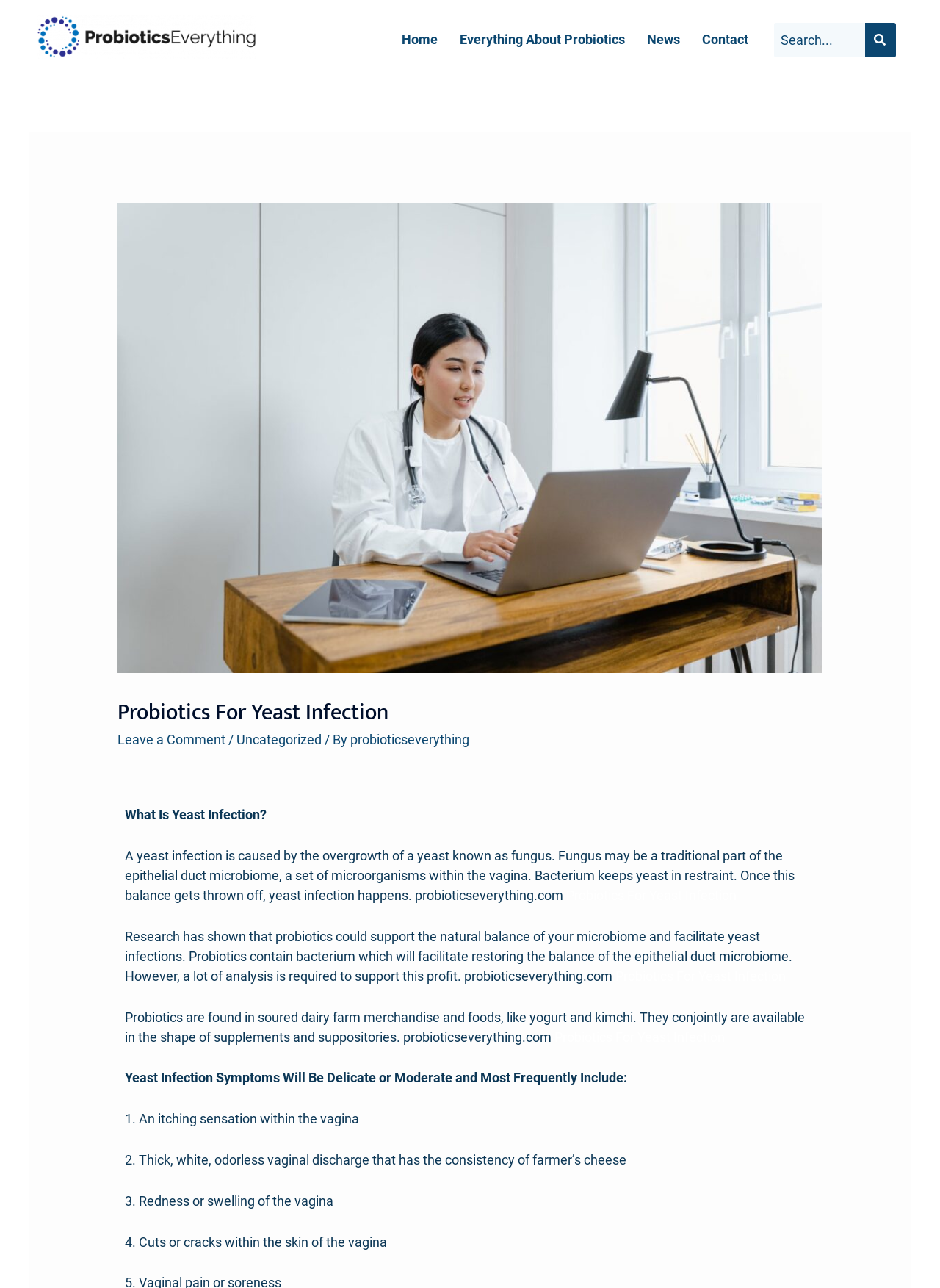Determine the bounding box coordinates of the area to click in order to meet this instruction: "Contact us".

[0.735, 0.017, 0.808, 0.044]